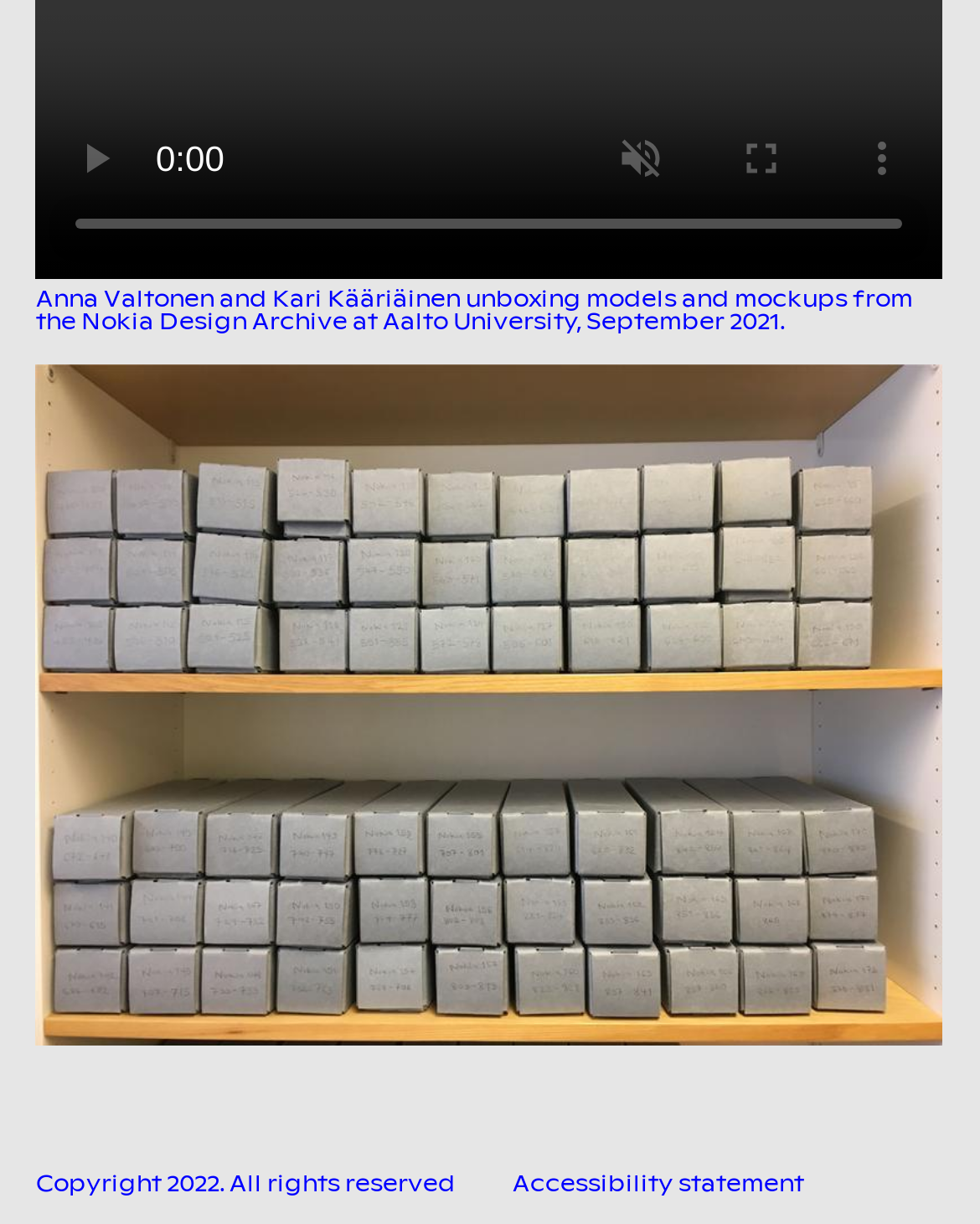What is the current video time?
Based on the image, give a concise answer in the form of a single word or short phrase.

0:00